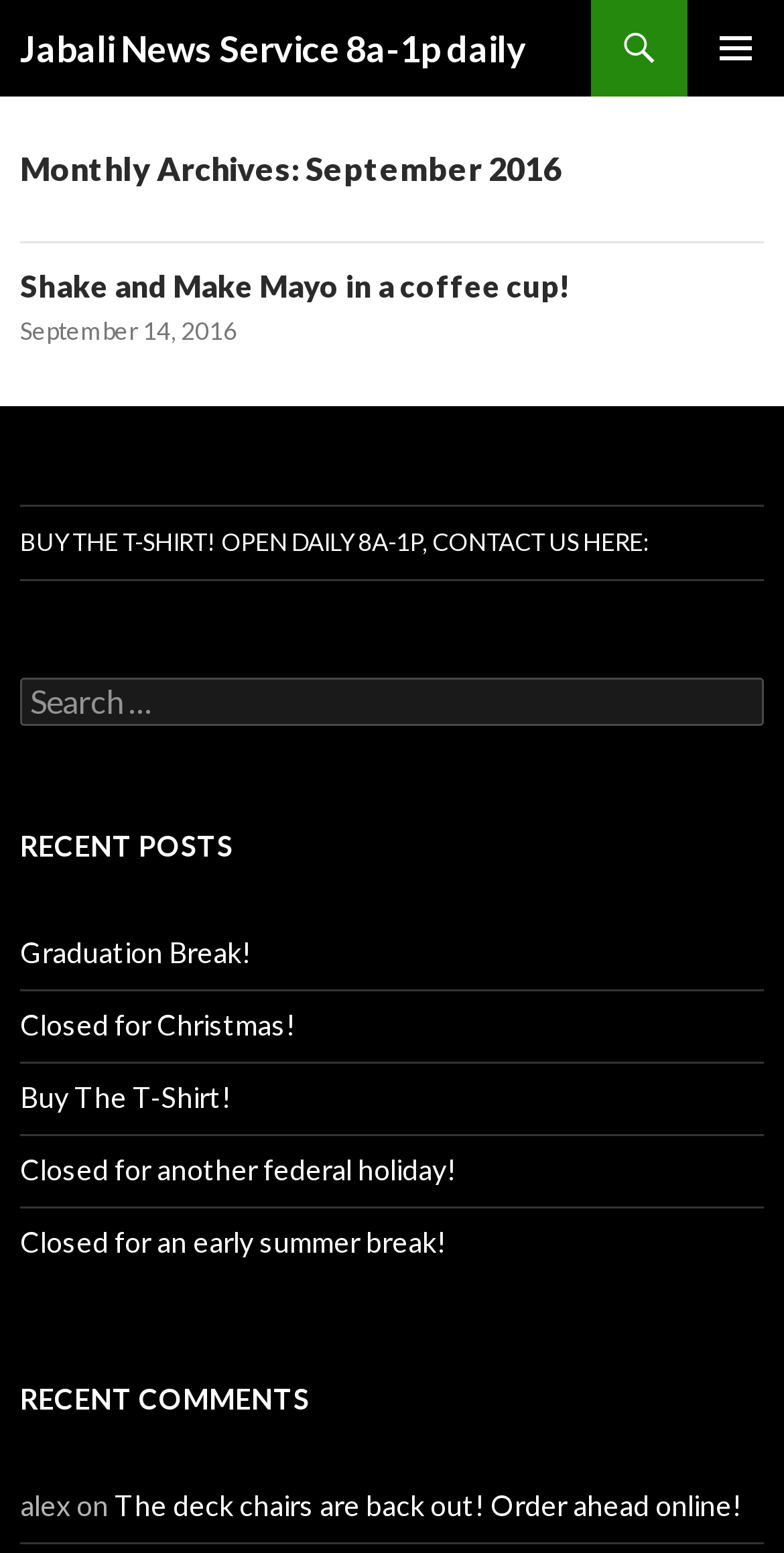Using the webpage screenshot, find the UI element described by Primary Menu. Provide the bounding box coordinates in the format (top-left x, top-left y, bottom-right x, bottom-right y), ensuring all values are floating point numbers between 0 and 1.

[0.877, 0.0, 1.0, 0.062]